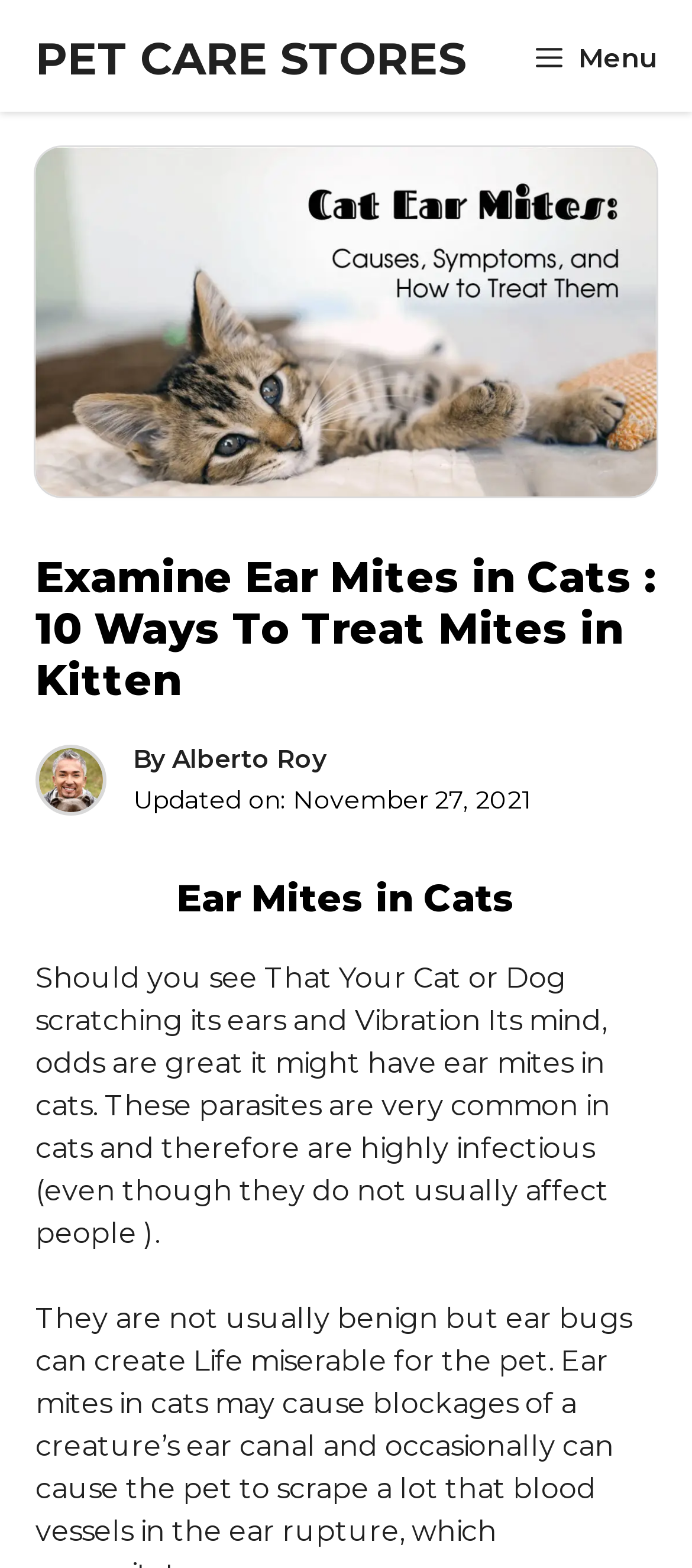What is the behavior of a cat that may indicate ear mites?
Look at the image and respond with a one-word or short phrase answer.

Scratching its ears and vibration its mind